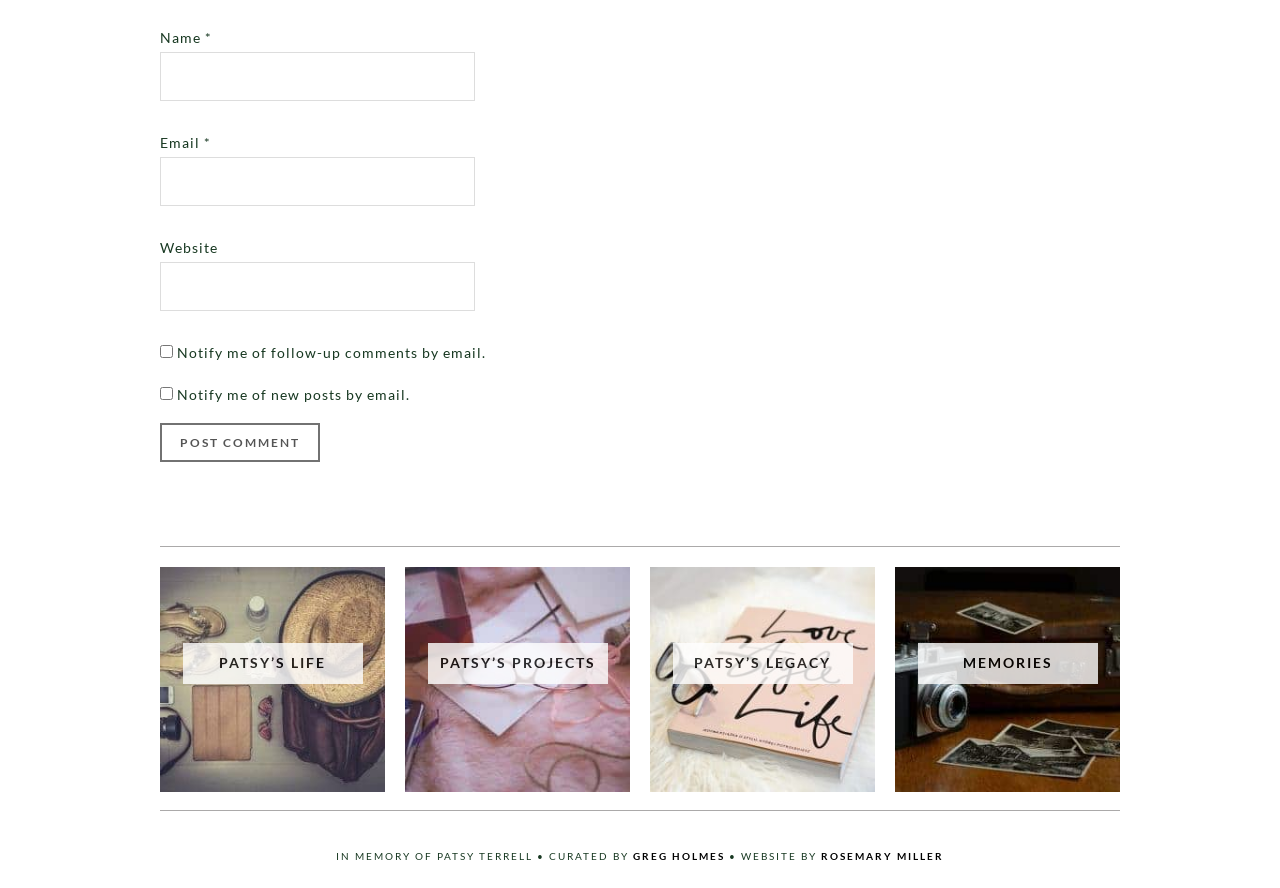Give a concise answer of one word or phrase to the question: 
What are the four article sections on the webpage?

Memories, Patsy's Legacy, Patsy's Projects, Patsy's Life